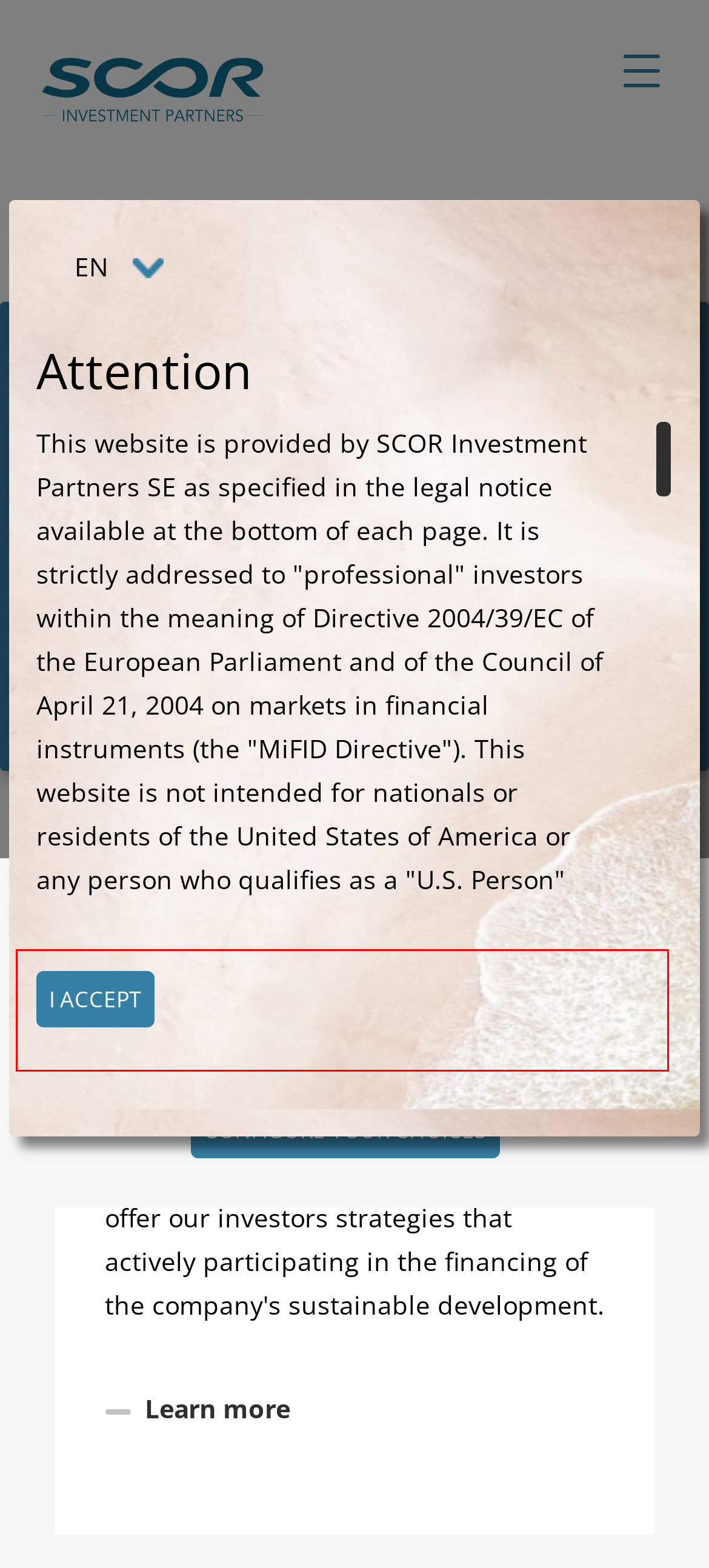Given a webpage screenshot with a red bounding box, perform OCR to read and deliver the text enclosed by the red bounding box.

Our site uses cookies necessary for the operation of the site and allowing to know the pages and the content which interests you.